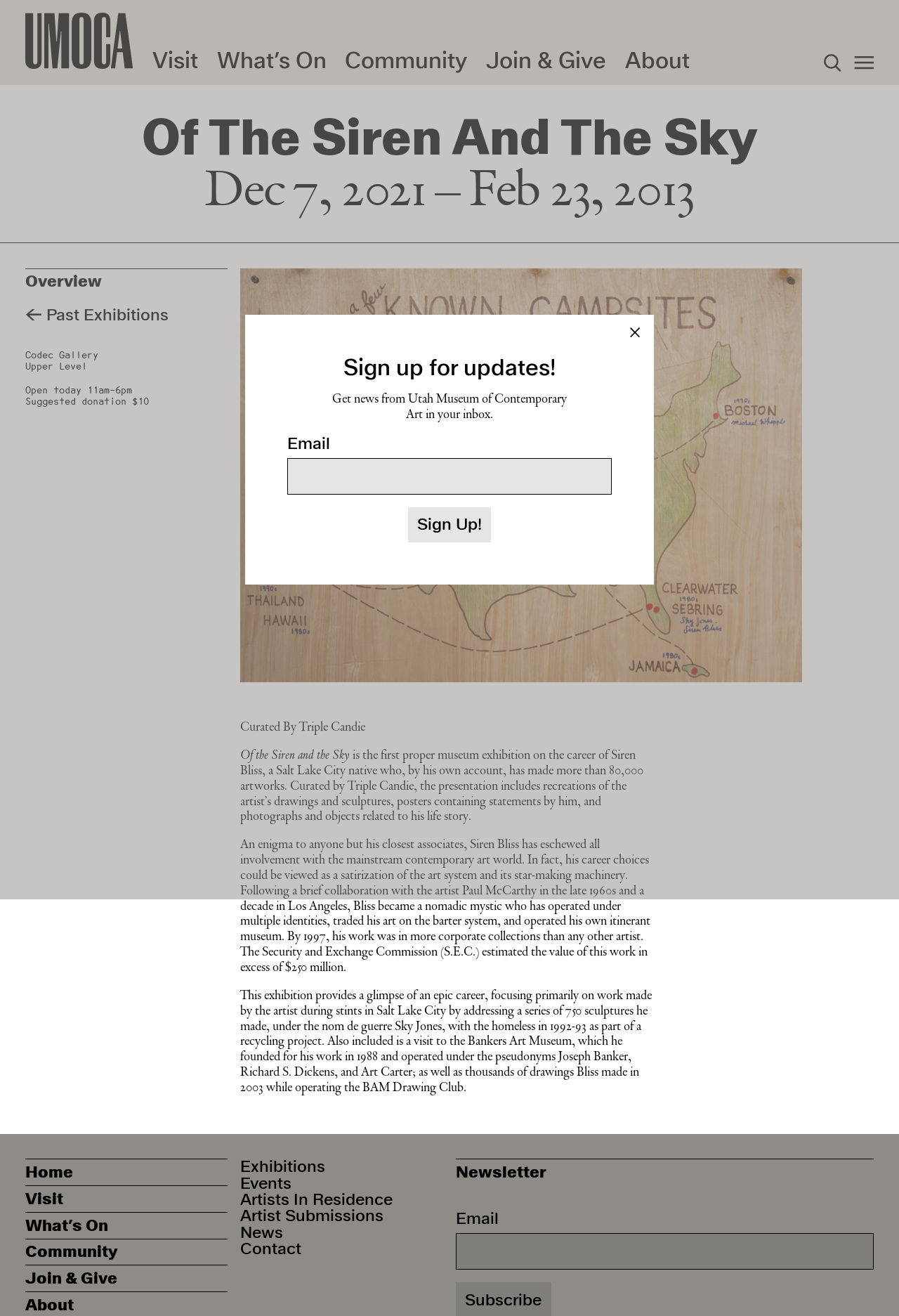Offer a detailed explanation of the webpage layout and contents.

The webpage is about the Utah Museum of Contemporary Art, specifically featuring an exhibition titled "Of The Siren And The Sky". At the top of the page, there are several links to different sections of the website, including "Visit", "What's On", "Community", "Join & Give", and "About". 

Below these links, there is a large heading that reads "Of The Siren And The Sky", accompanied by a date range "Dec 7, 2021 – Feb 23, 2013". 

On the left side of the page, there are several blocks of text that provide information about the exhibition. The first block describes the exhibition as the first proper museum exhibition on the career of Siren Bliss, a Salt Lake City native who has made over 80,000 artworks. The text also mentions that the exhibition includes recreations of the artist's drawings and sculptures, posters containing statements by him, and photographs and objects related to his life story.

The next block of text provides more information about Siren Bliss, describing him as an enigma who has eschewed involvement with the mainstream contemporary art world. It mentions that he has operated under multiple identities, traded his art on the barter system, and operated his own itinerant museum.

The final block of text focuses on the specific works featured in the exhibition, including 750 sculptures made by the artist during stints in Salt Lake City, as well as thousands of drawings made in 2003.

On the right side of the page, there is a search bar and a section titled "Newsletter" where visitors can sign up for updates from the museum. There are also several links to other sections of the website, including "Exhibitions", "Events", "Artists In Residence", "Artist Submissions", "News", and "Contact".

At the bottom of the page, there are more links to different sections of the website, including "Home", "Visit", "What's On", "Community", "Join & Give", and "Exhibitions".